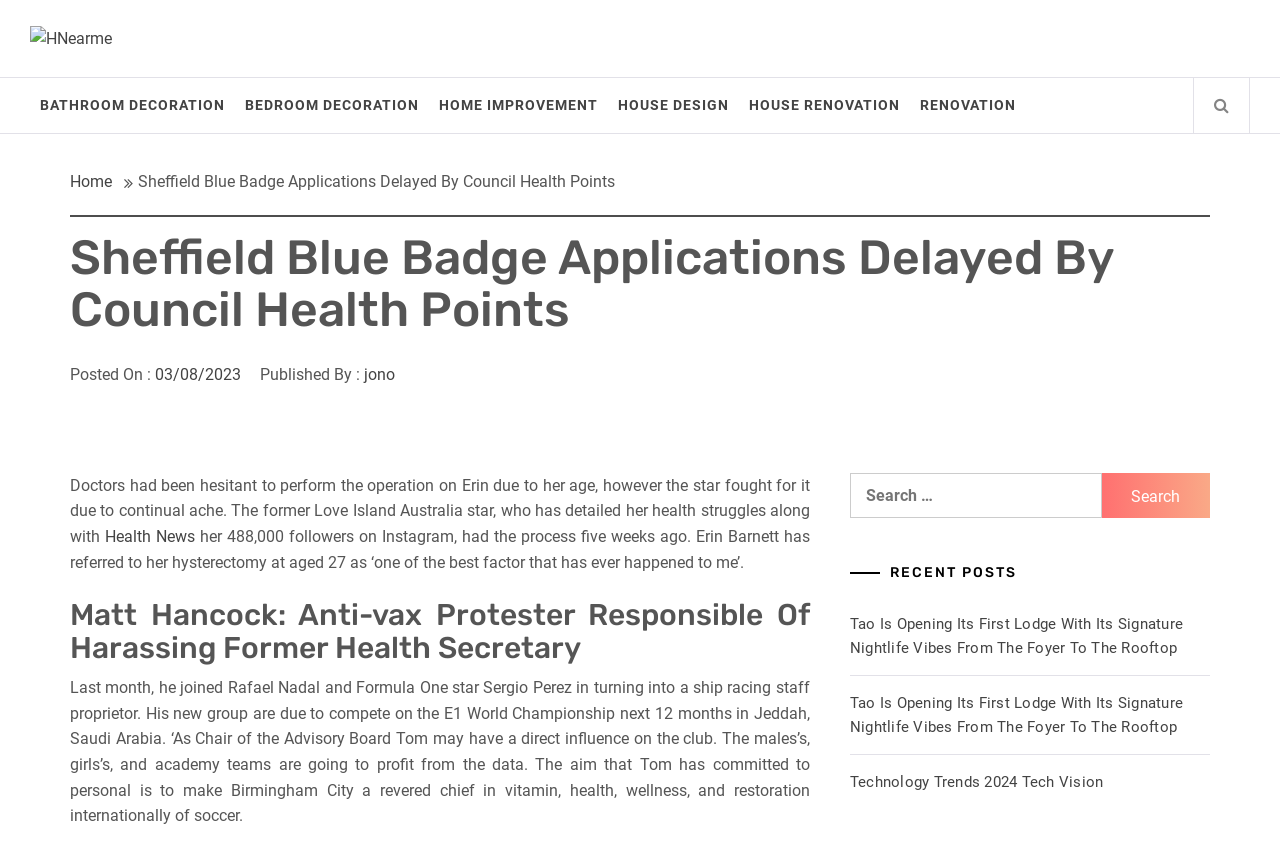What is the main heading of this webpage? Please extract and provide it.

Sheffield Blue Badge Applications Delayed By Council Health Points